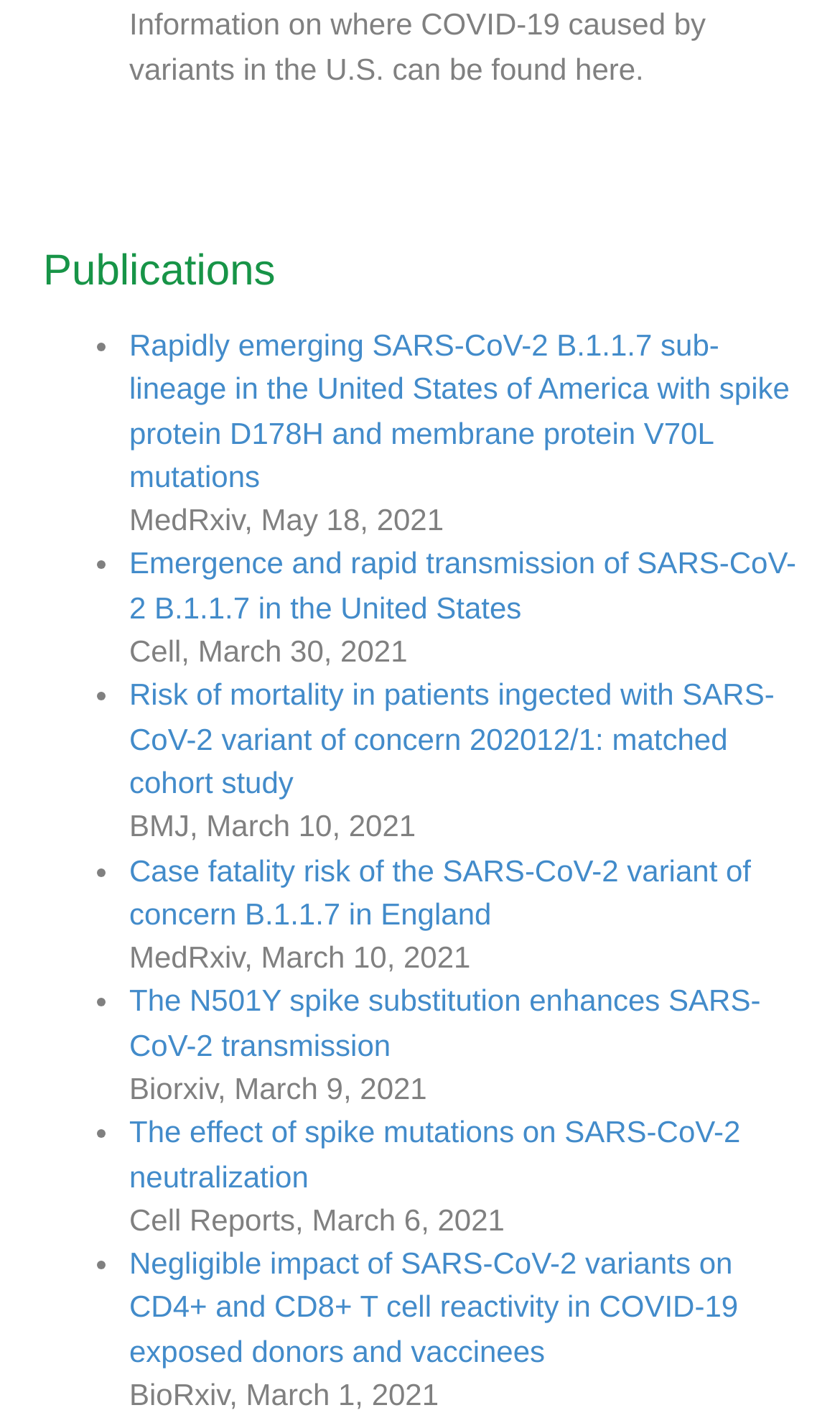Using the webpage screenshot and the element description spi, determine the bounding box coordinates. Specify the coordinates in the format (top-left x, top-left y, bottom-right x, bottom-right y) with values ranging from 0 to 1.

[0.846, 0.261, 0.902, 0.285]